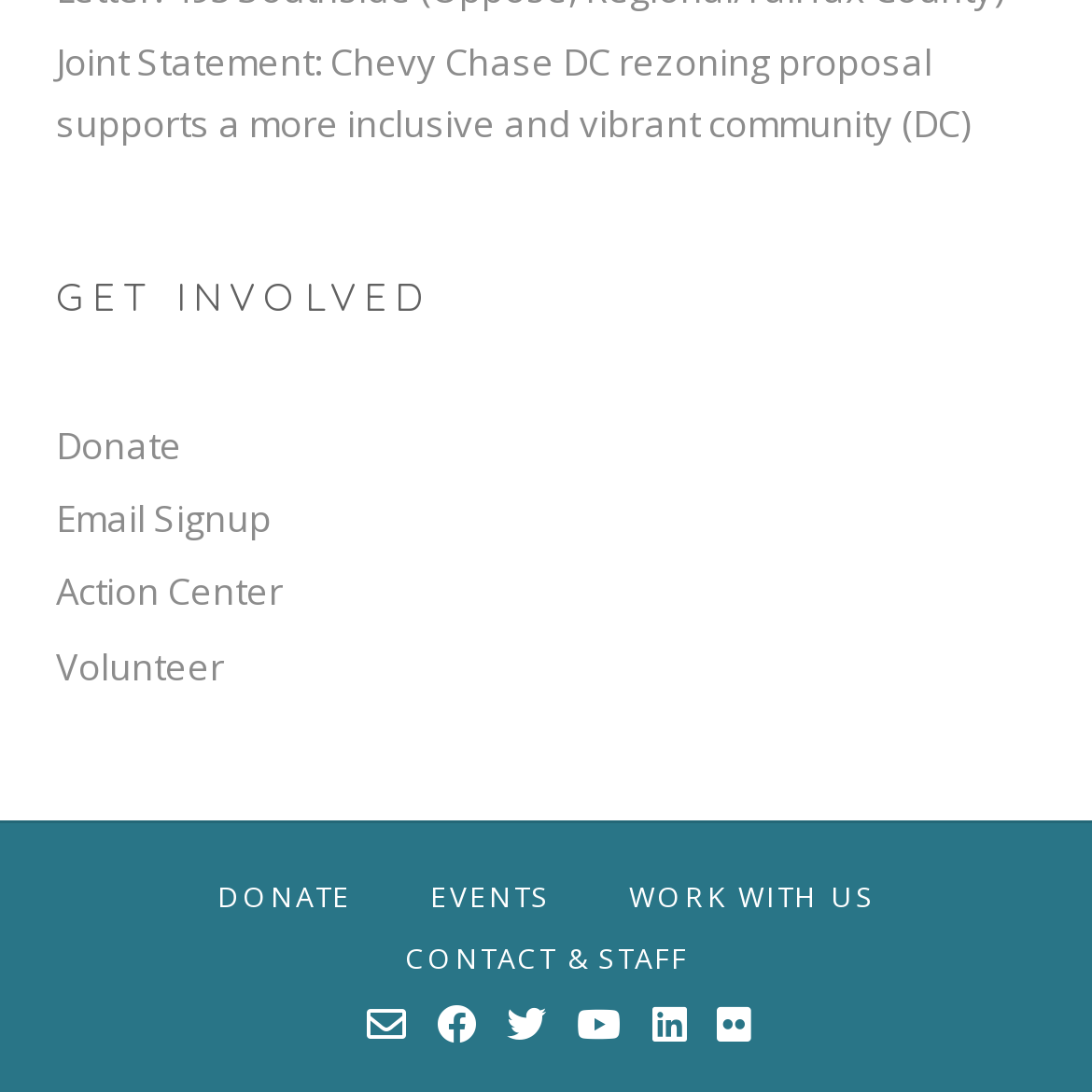Identify the bounding box coordinates for the UI element described as follows: Donate. Use the format (top-left x, top-left y, bottom-right x, bottom-right y) and ensure all values are floating point numbers between 0 and 1.

[0.051, 0.38, 0.949, 0.437]